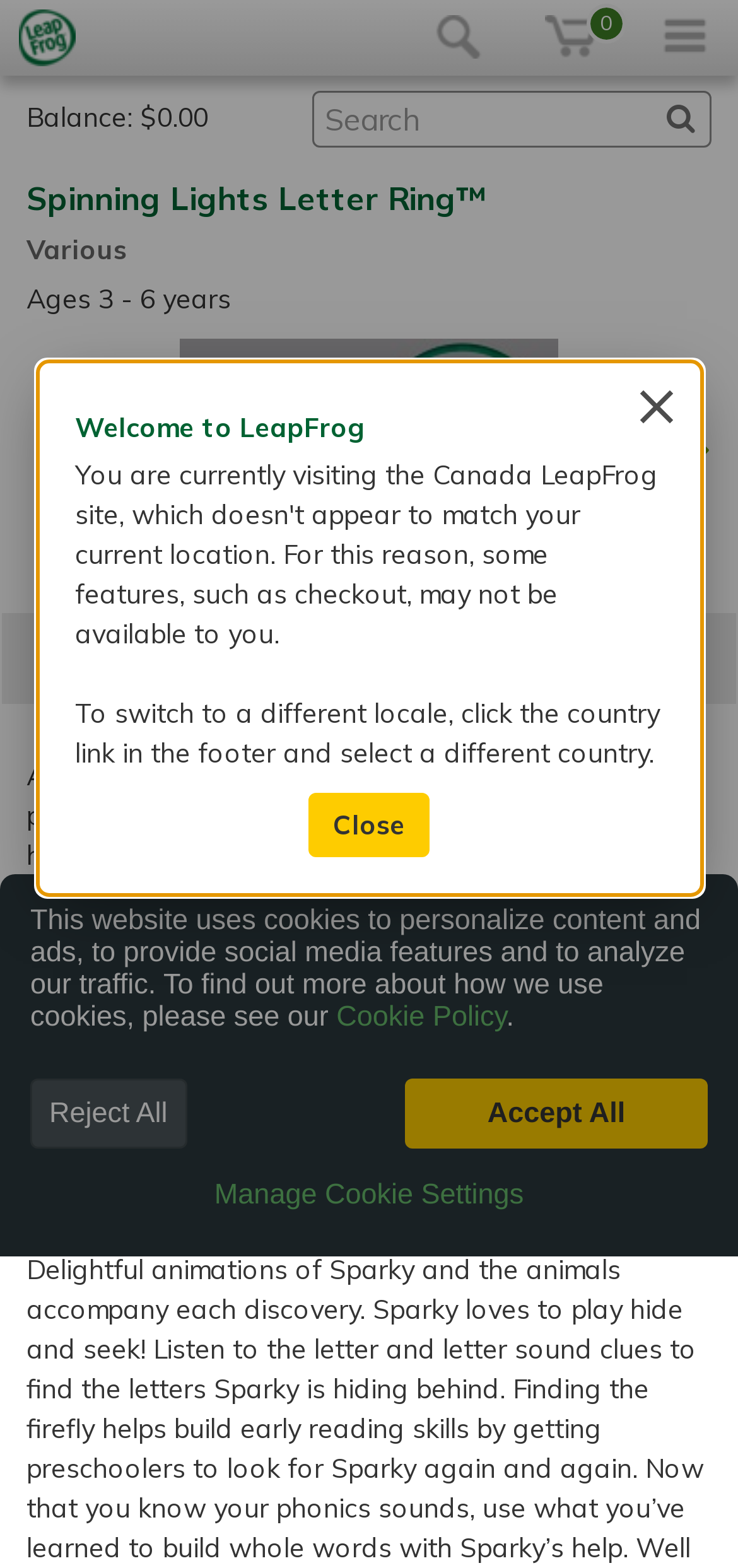Determine the bounding box coordinates of the clickable region to carry out the instruction: "Go to the next page".

[0.856, 0.216, 0.964, 0.352]